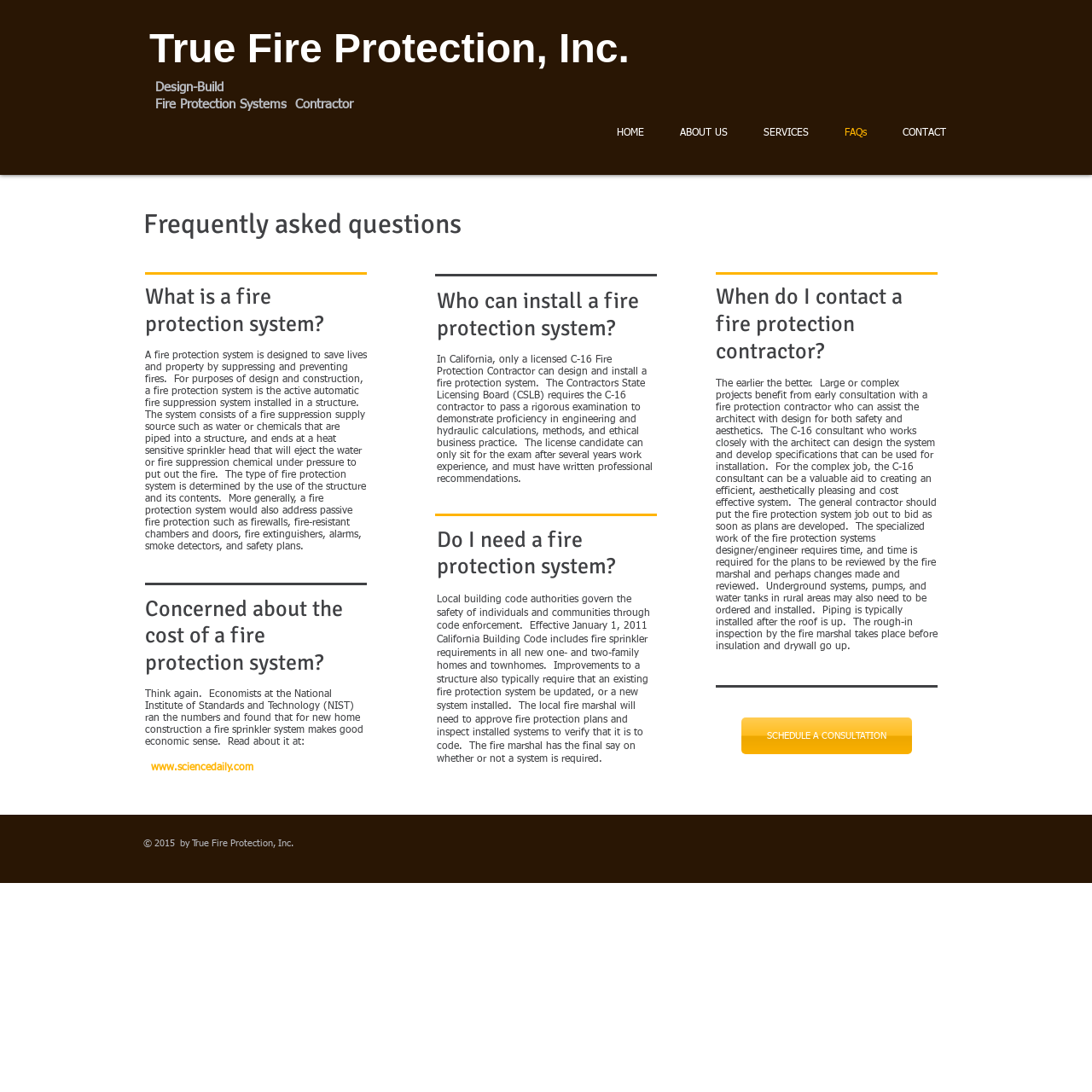Provide the text content of the webpage's main heading.

True Fire Protection, Inc.